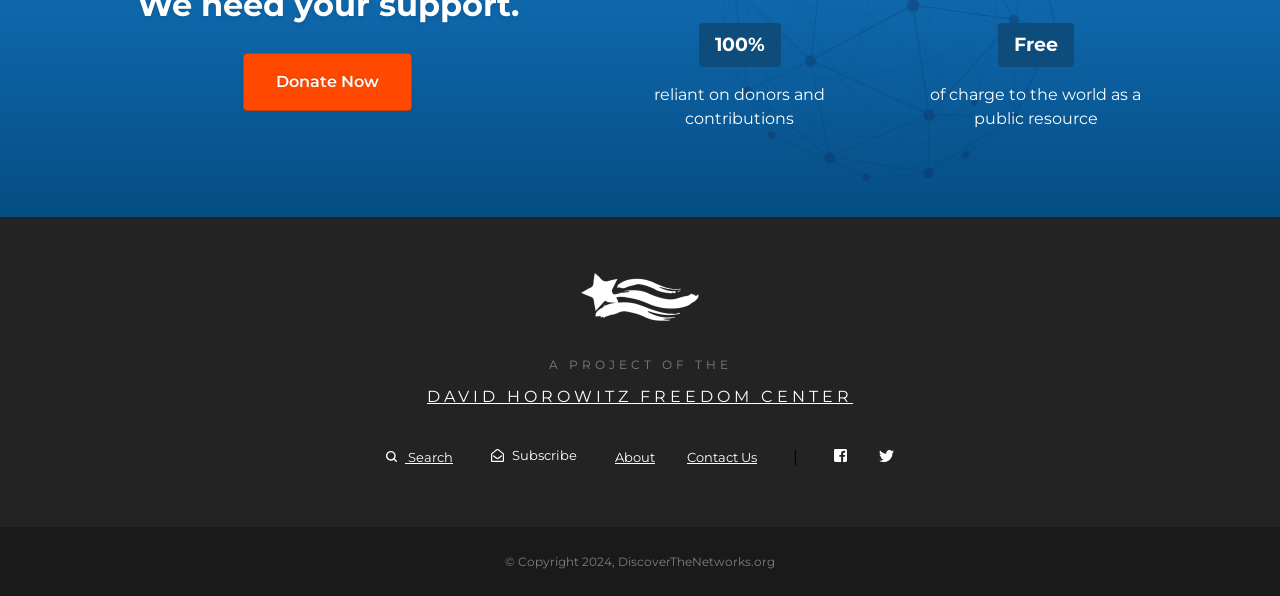Provide the bounding box coordinates for the UI element described in this sentence: "Donate Now". The coordinates should be four float values between 0 and 1, i.e., [left, top, right, bottom].

[0.19, 0.089, 0.322, 0.187]